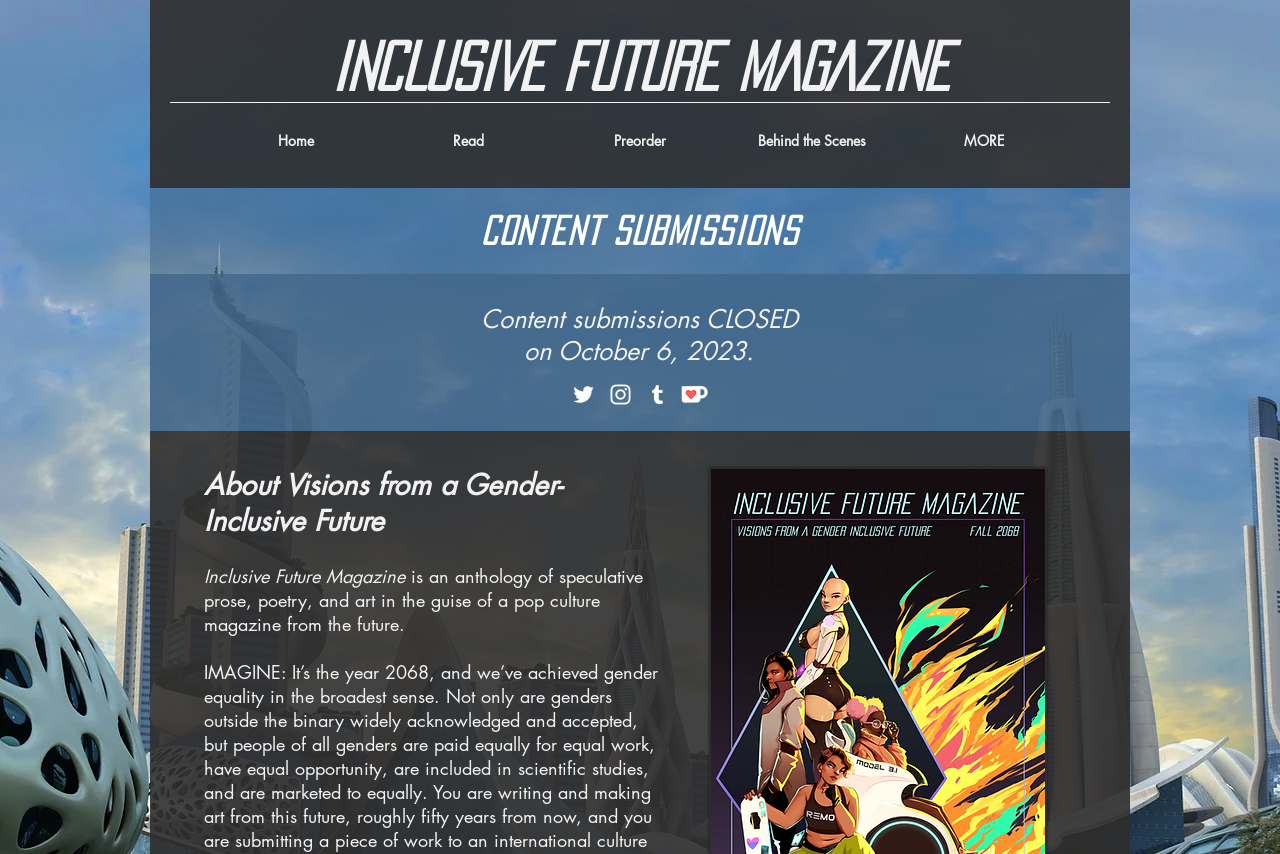Please find the bounding box for the following UI element description. Provide the coordinates in (top-left x, top-left y, bottom-right x, bottom-right y) format, with values between 0 and 1: Home

[0.164, 0.148, 0.298, 0.183]